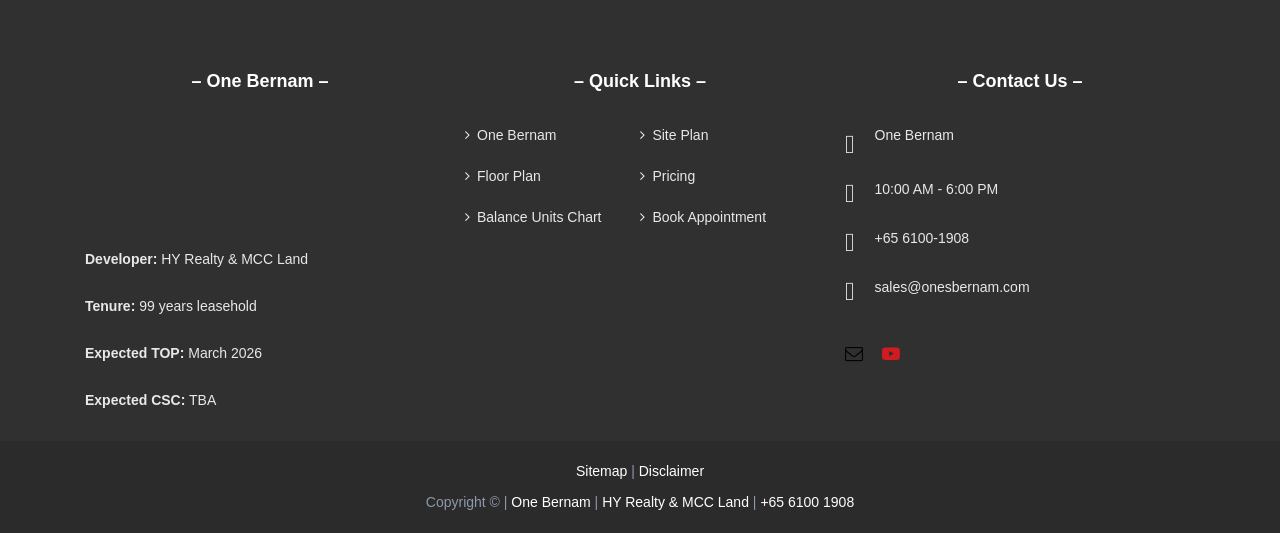Find the bounding box coordinates of the clickable element required to execute the following instruction: "Read more about Peach Bourbon Iced Tea Recipe". Provide the coordinates as four float numbers between 0 and 1, i.e., [left, top, right, bottom].

None